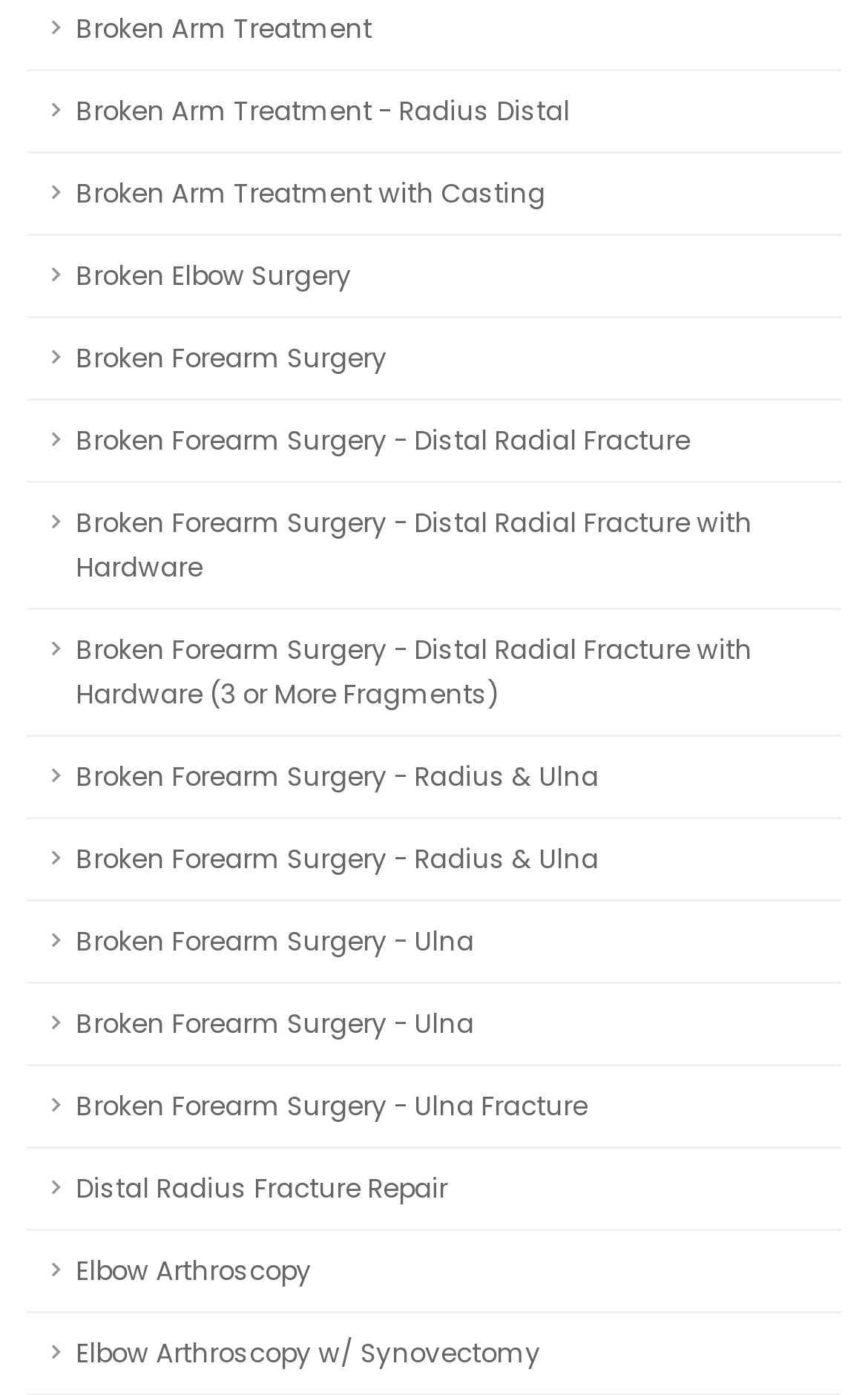How many types of broken forearm surgery are mentioned?
Refer to the image and provide a thorough answer to the question.

The webpage lists multiple links related to broken forearm surgery, including Distal Radial Fracture, Distal Radial Fracture with Hardware, Radius & Ulna, Ulna, and Ulna Fracture, which suggests that there are at least 5 types of broken forearm surgery mentioned.